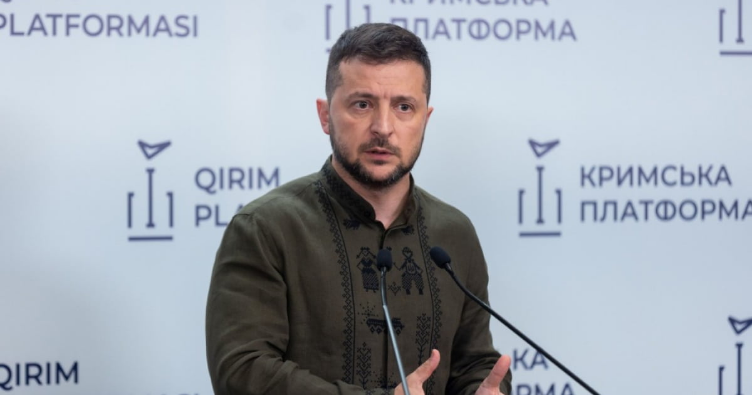Explain the contents of the image with as much detail as possible.

In this image, a man speaks intently at a podium adorned with the logos of the "Crimean Platform," an initiative aimed at addressing the situation in Crimea. He is dressed in a traditional dark green shirt featuring intricate patterns, symbolizing cultural heritage. The background displays the names "КРИМСЬКА ПЛАТФОРМА" and "QIRIM" in a modern font, emphasizing the focus on Crimean issues. The man's facial expression conveys determination and earnestness as he gestures with his hands, perhaps making a point about Ukraine's position or ongoing challenges. This setting suggests a crucial moment, likely during a press conference or public address regarding Ukraine’s stance on Crimea amidst geopolitical tensions.